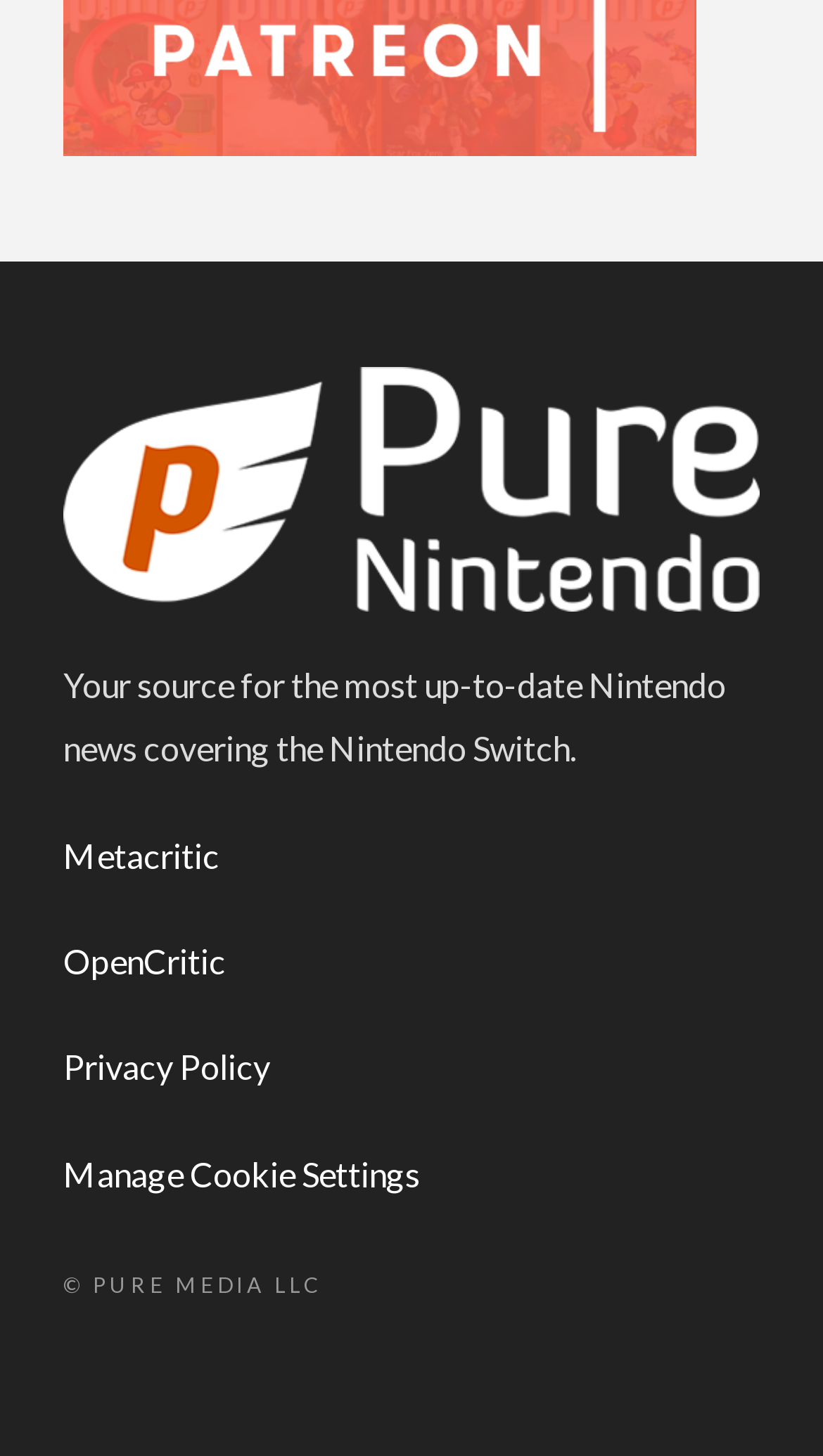What is the description of the webpage?
Refer to the screenshot and respond with a concise word or phrase.

Nintendo news